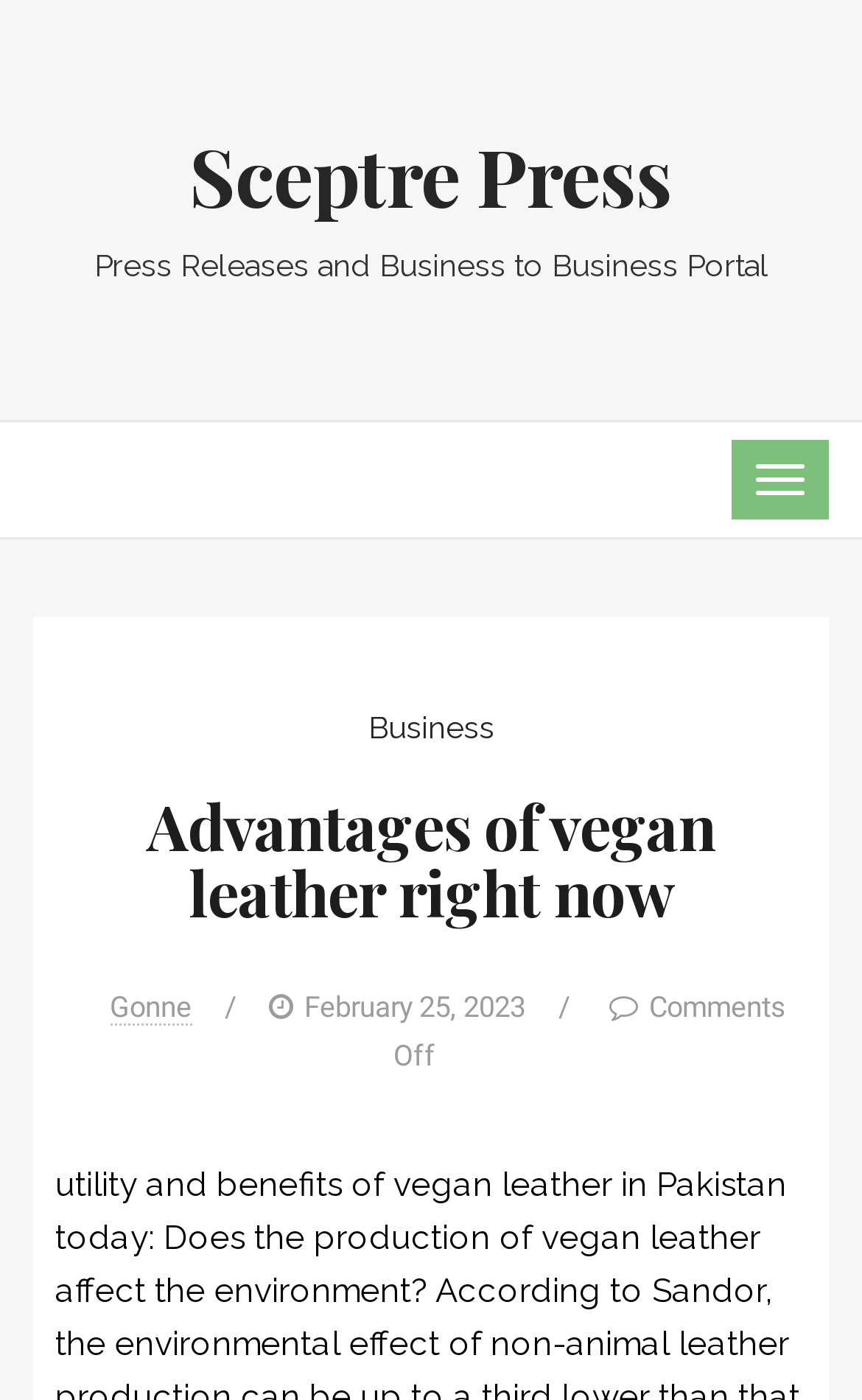Respond with a single word or phrase for the following question: 
What is the date of the press release?

February 25, 2023